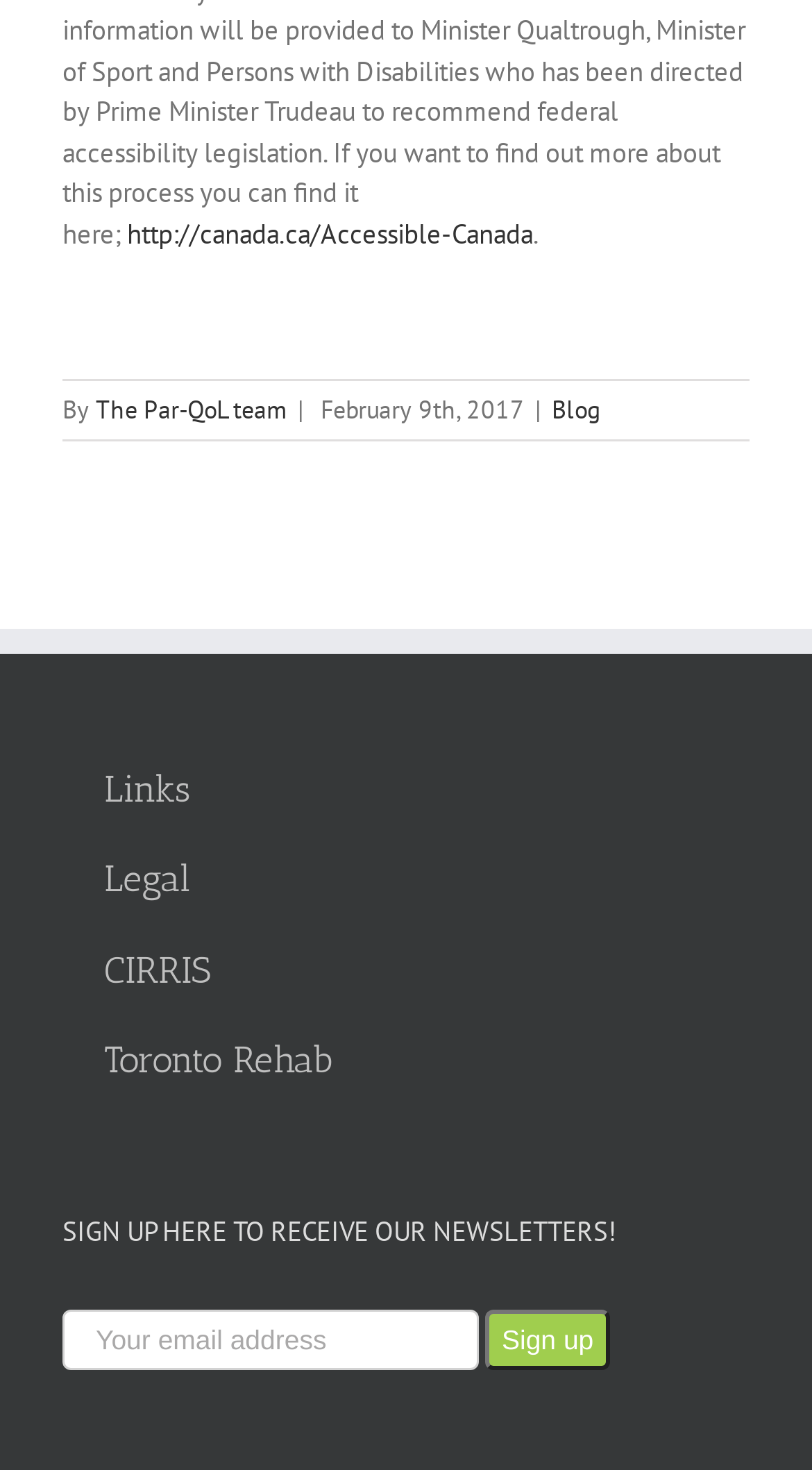Please determine the bounding box coordinates, formatted as (top-left x, top-left y, bottom-right x, bottom-right y), with all values as floating point numbers between 0 and 1. Identify the bounding box of the region described as: german

None